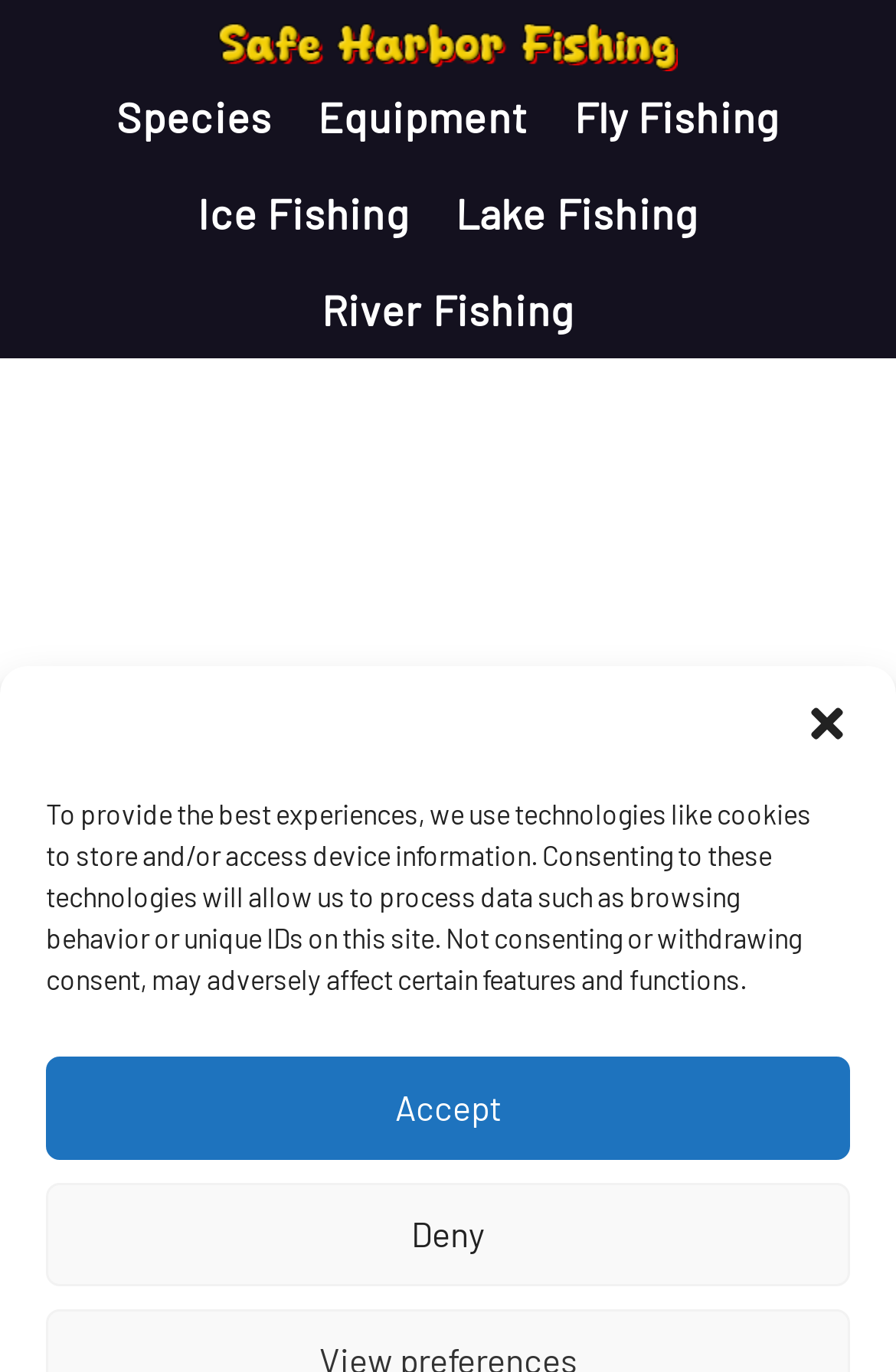Determine which piece of text is the heading of the webpage and provide it.

Do Fish Have Blood? Discover the Truth About Fish Physiology